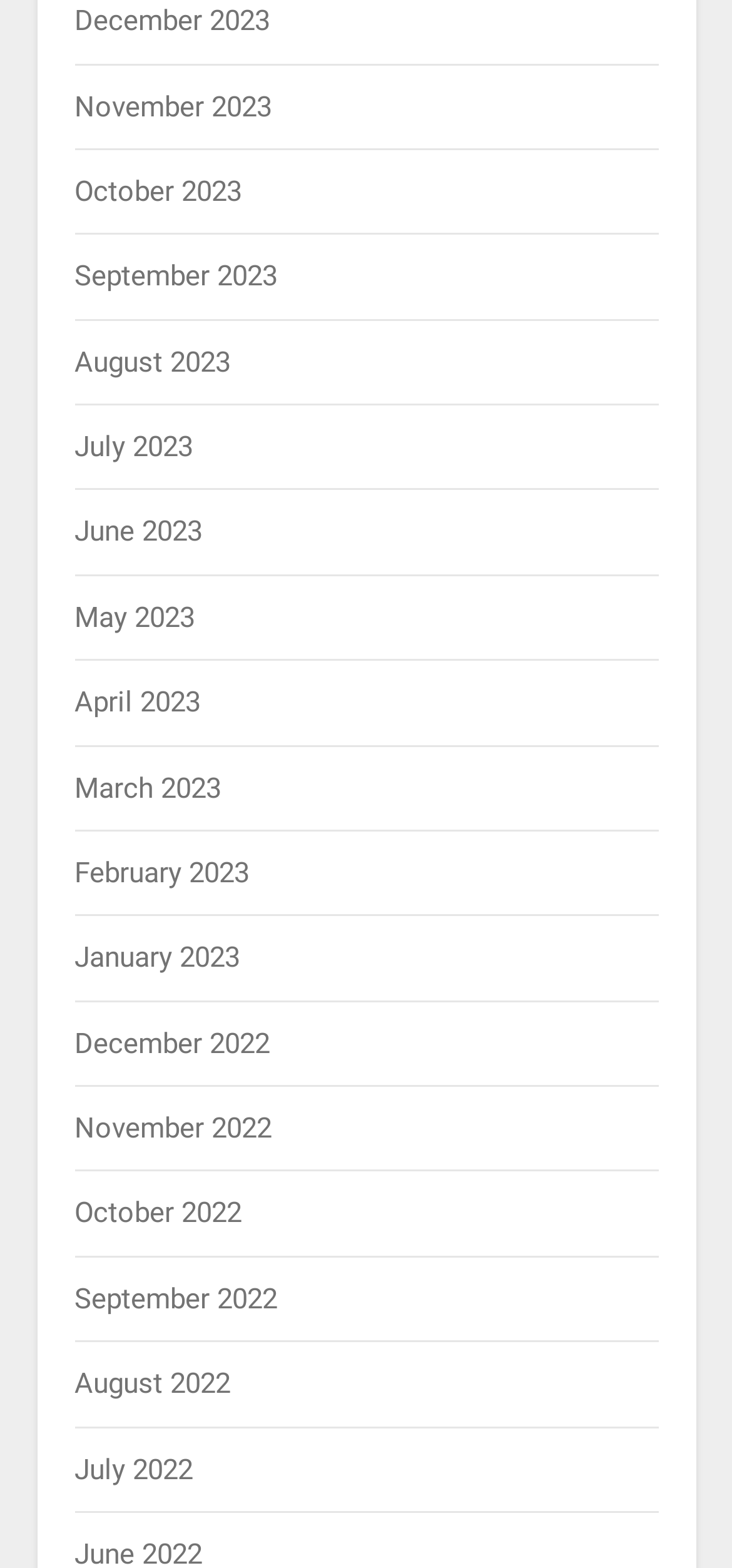Determine the bounding box coordinates for the area that should be clicked to carry out the following instruction: "View August 2022".

[0.101, 0.872, 0.314, 0.893]